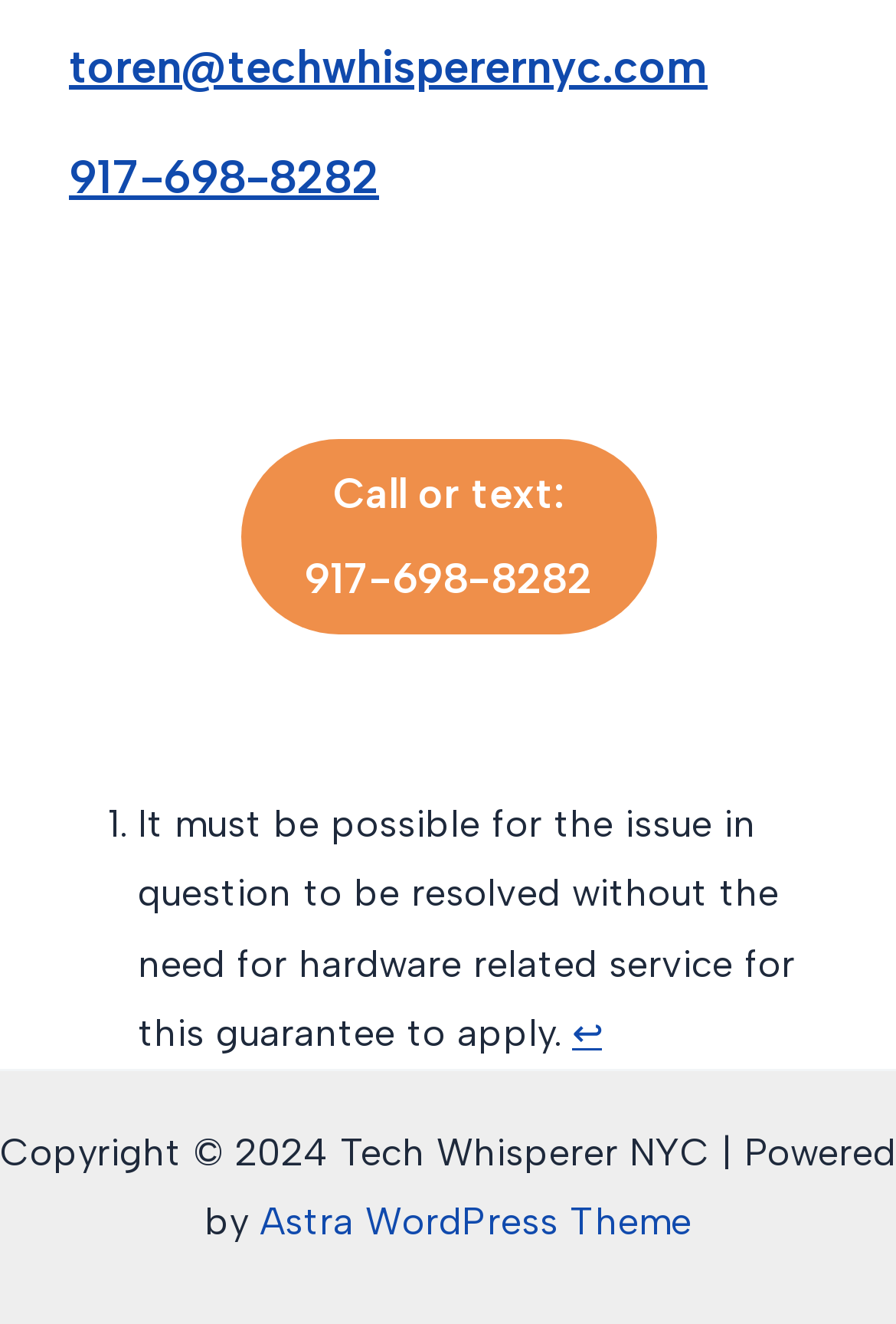What is the phone number for calling or texting?
Based on the image, answer the question with as much detail as possible.

The phone number is mentioned in the heading element and also in the link 'Call or text: 917-698-8282' which is located below the email address.